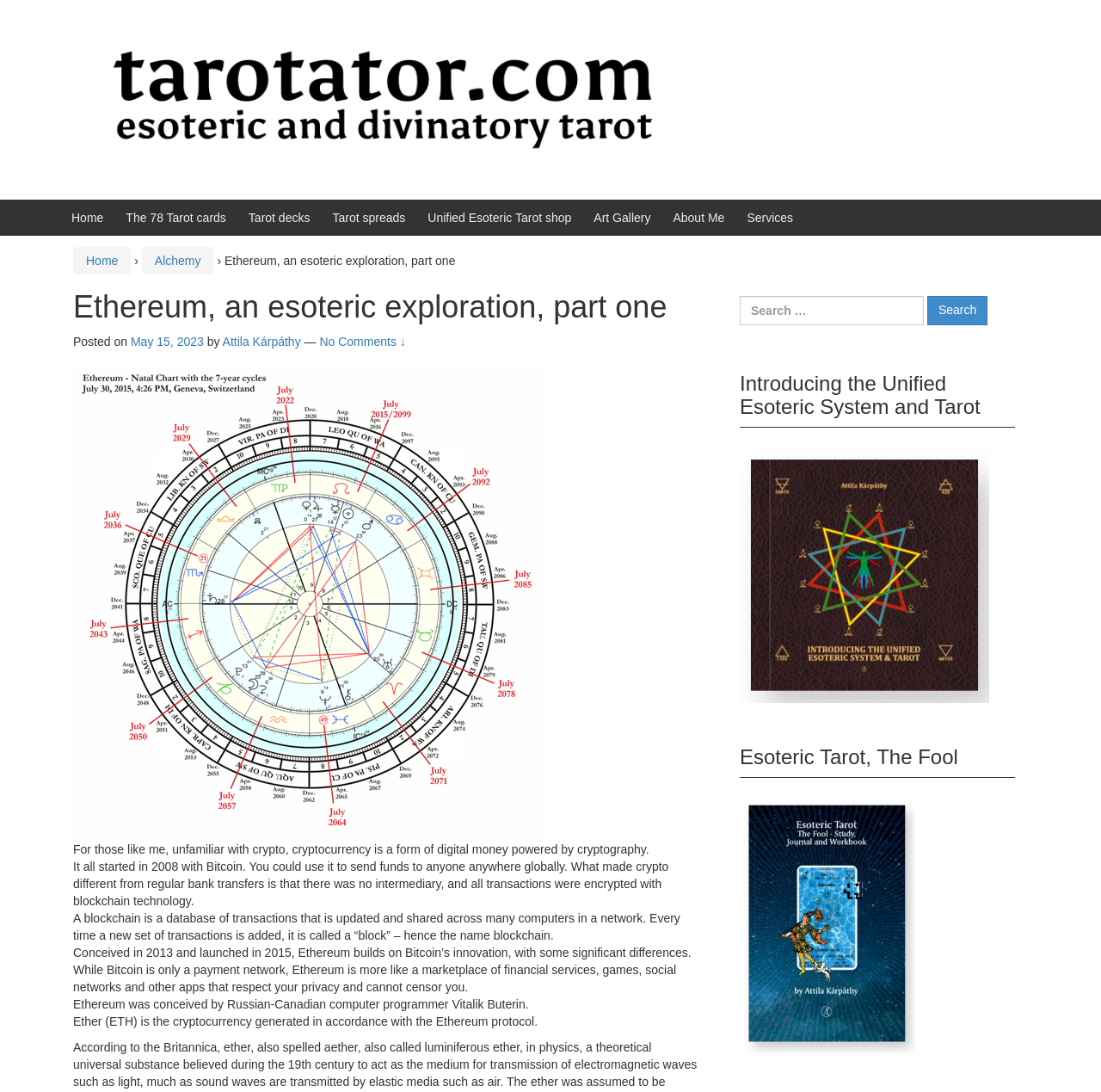What is the name of the cryptocurrency generated by the Ethereum protocol?
Using the screenshot, give a one-word or short phrase answer.

Ether (ETH)